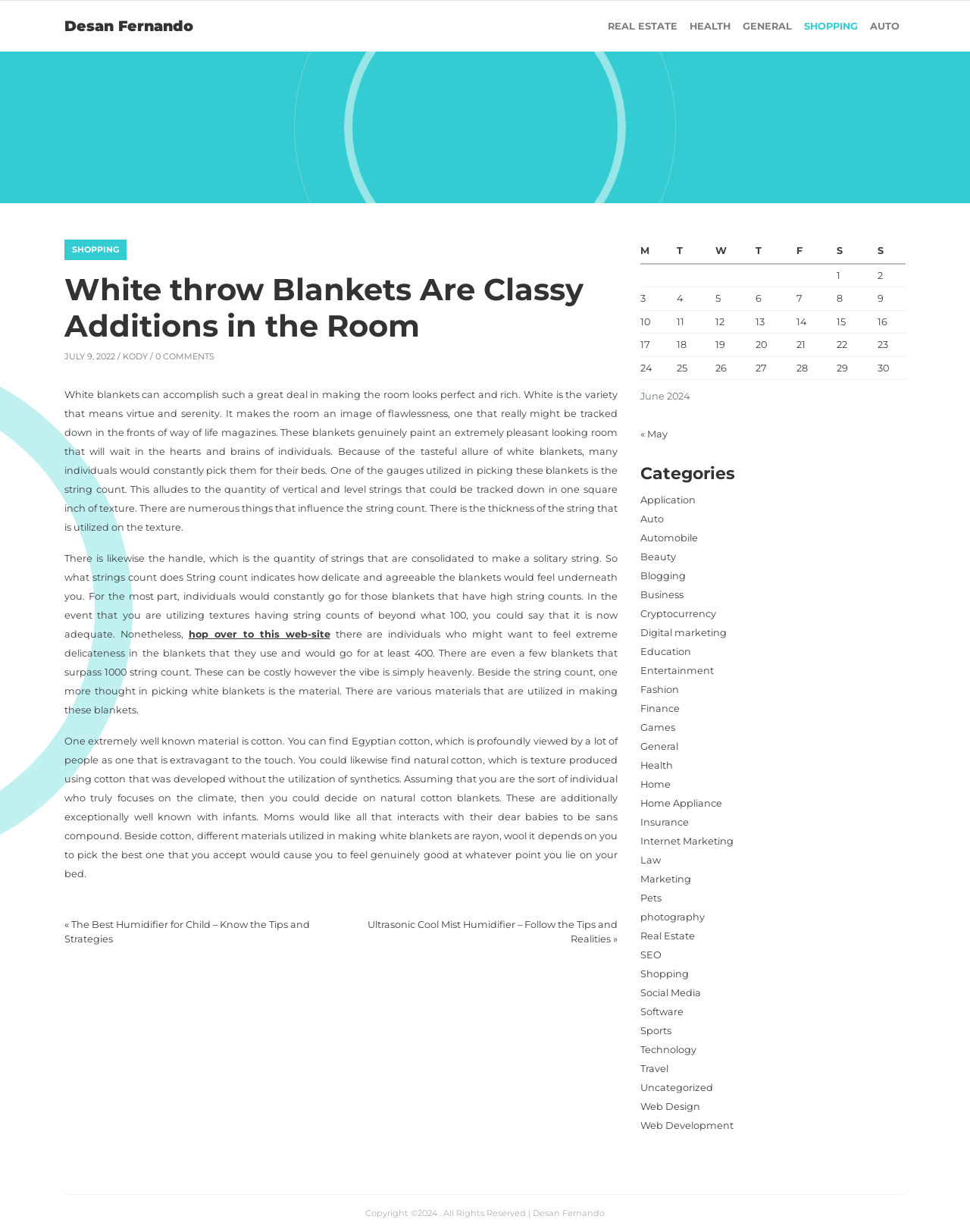Can you show the bounding box coordinates of the region to click on to complete the task described in the instruction: "Leave a comment"?

None